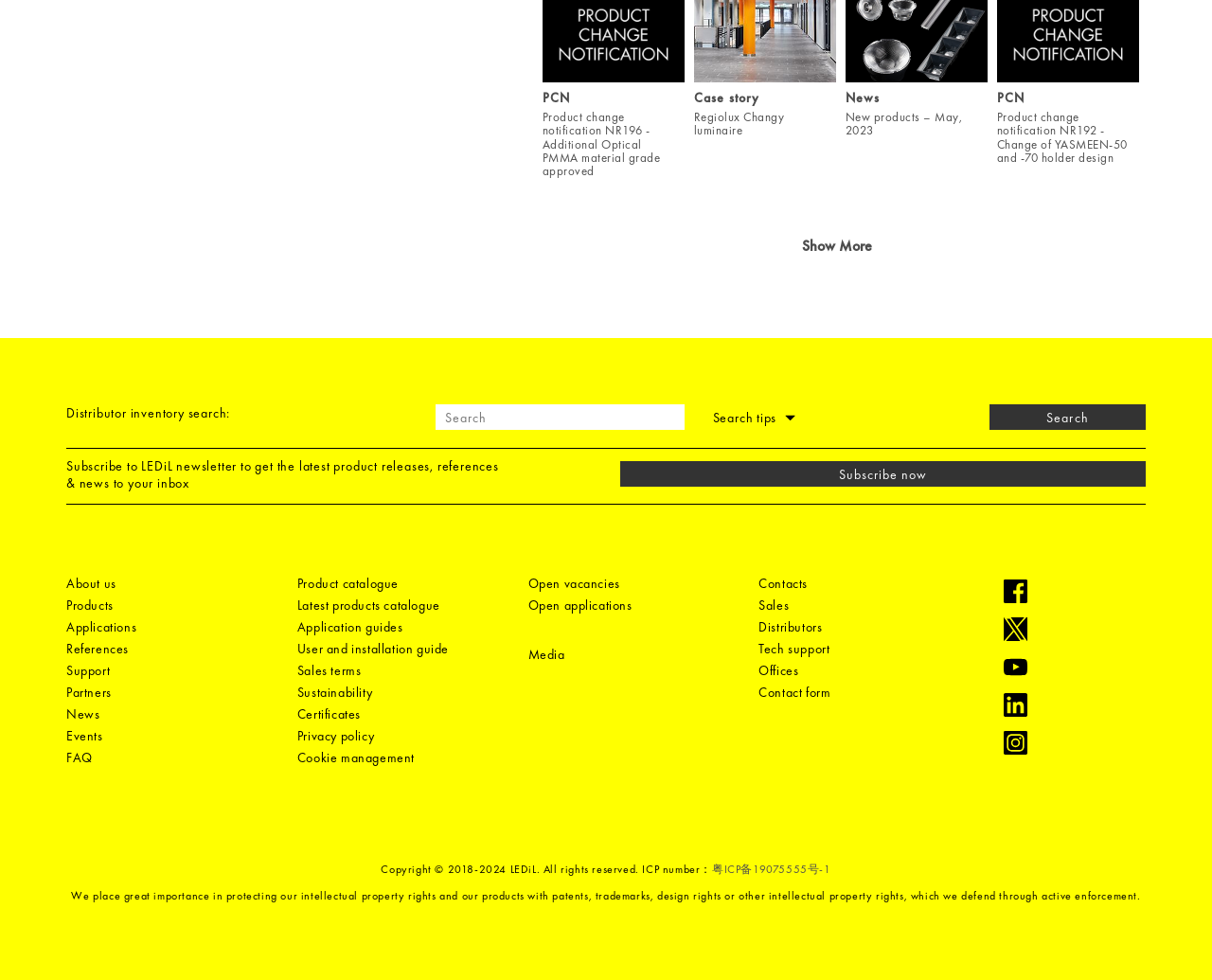From the image, can you give a detailed response to the question below:
What is the purpose of the search bar?

The search bar is located at the top of the webpage, and it has a label 'Distributor inventory search:' next to it. This suggests that the search bar is intended for searching distributor inventory.